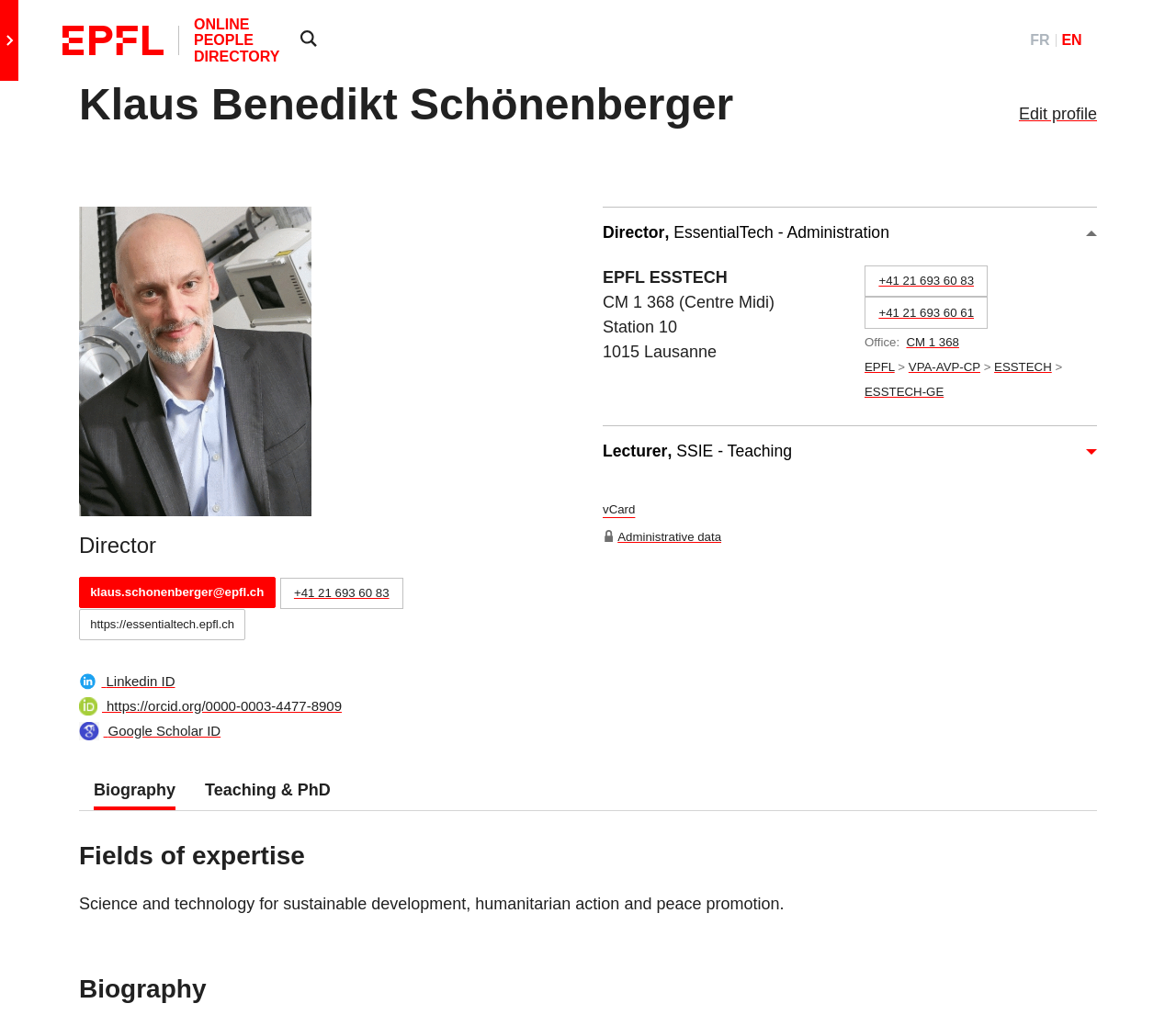How many phone numbers are listed on this profile?
Answer briefly with a single word or phrase based on the image.

2